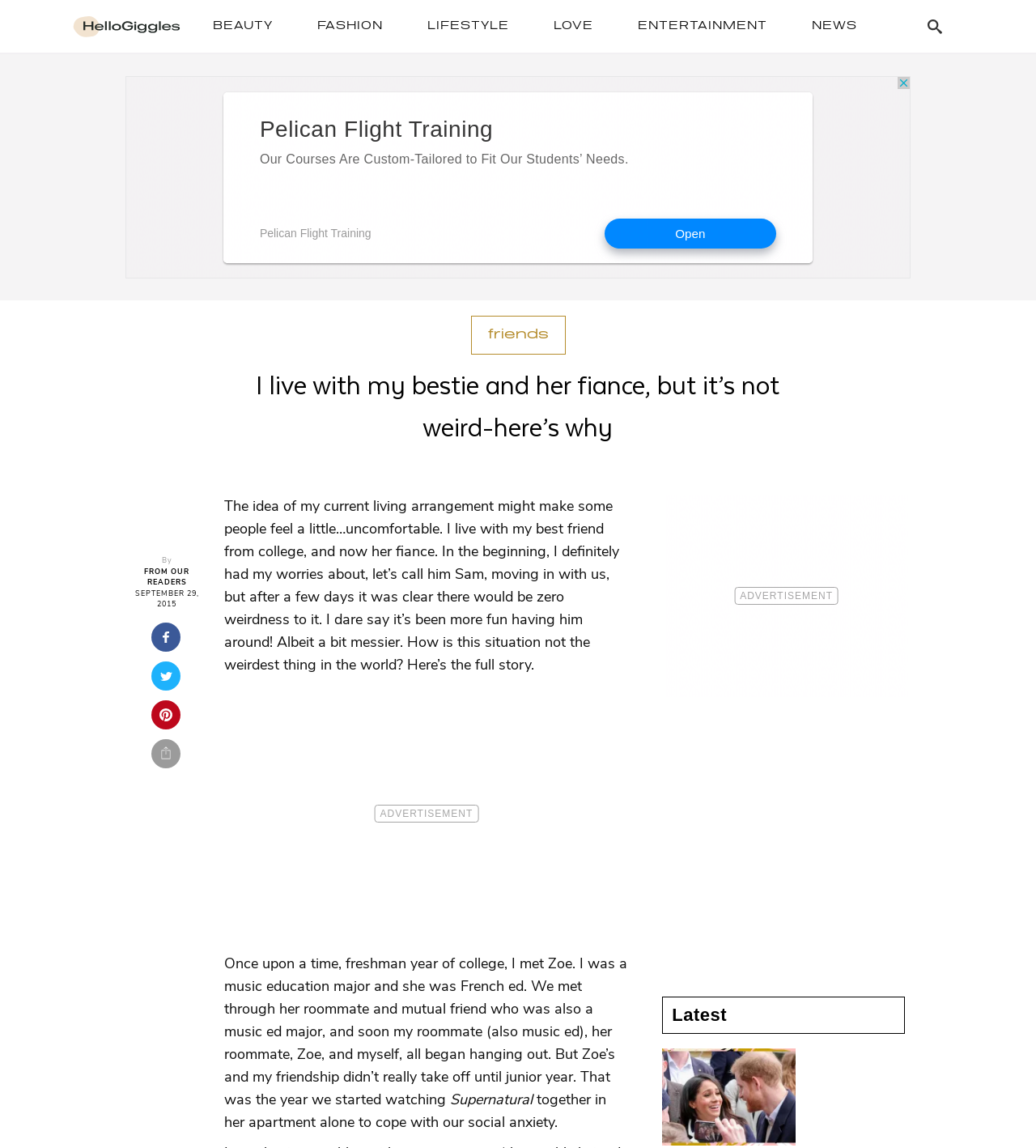Summarize the webpage comprehensively, mentioning all visible components.

This webpage appears to be an article from HelloGiggles, a lifestyle and entertainment website. At the top, there is a navigation menu with links to various sections such as Beauty, Fashion, Lifestyle, Love, Entertainment, and News. To the right of the navigation menu, there is a search button with a magnifying glass icon.

Below the navigation menu, there is a large heading that reads "I live with my bestie and her fiance, but it's not weird-here's why." This heading is followed by a brief introduction to the article, which discusses the author's experience living with their best friend and her fiance.

The article is divided into several sections, each with a brief summary or anecdote about the author's living situation. There are several links and images scattered throughout the article, including a series of images with no alt text. Some of these links appear to be related to the article's content, while others may be advertisements or links to other articles on the website.

To the right of the article, there is a sidebar with a heading that reads "FROM OUR READERS" and a link to a related article. Below this, there is a list of dates, possibly indicating when the article was published or updated.

At the bottom of the page, there is a section with the heading "Latest" and an image with a caption about Meghan Markle's family releasing a documentary. This section may be a feed of recent articles or news stories from the website.

Overall, the webpage has a clean and organized layout, with a clear hierarchy of headings and sections. The use of images and links adds visual interest and provides additional information or resources for readers.